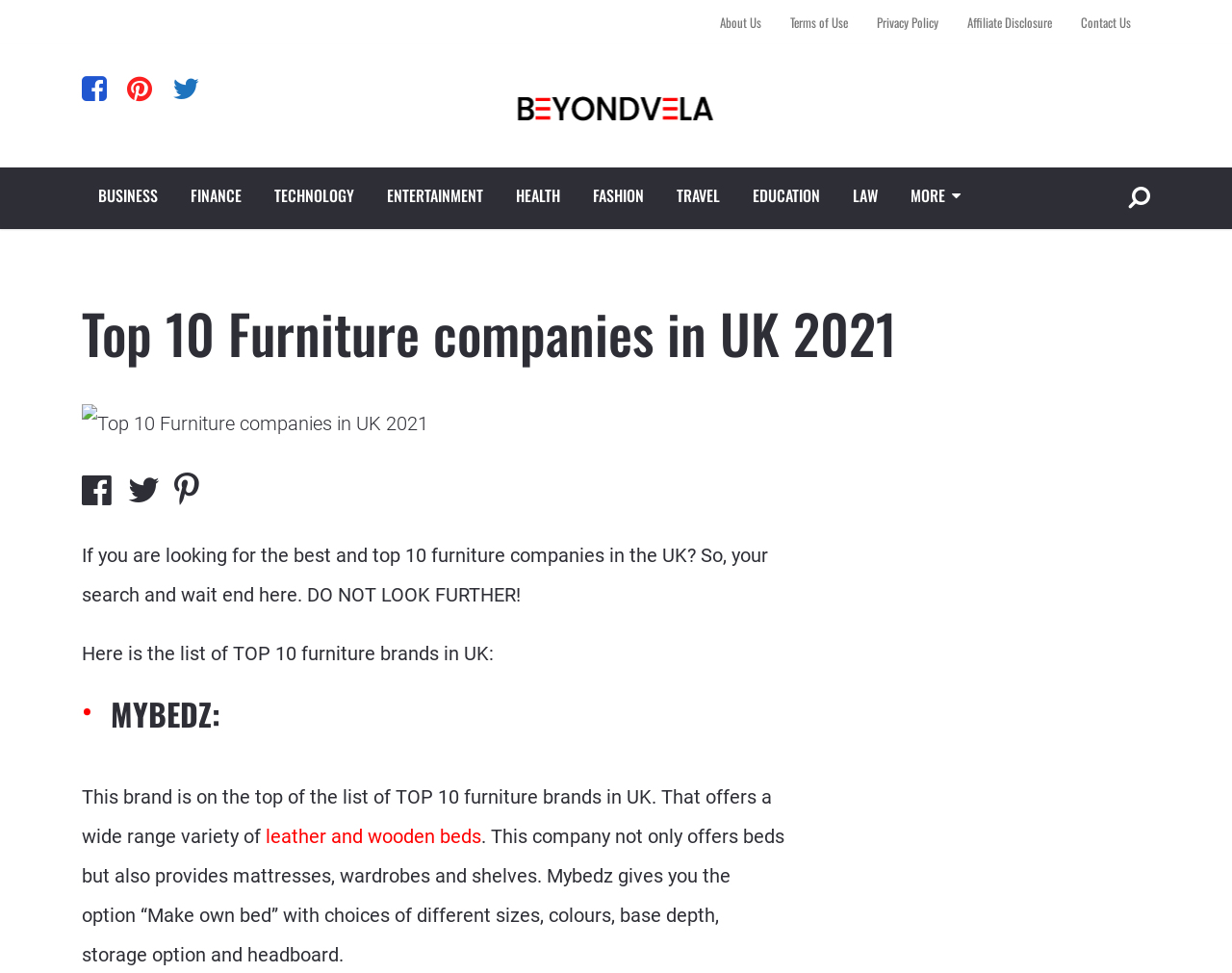Show the bounding box coordinates for the HTML element described as: "Contact Us".

[0.866, 0.0, 0.918, 0.045]